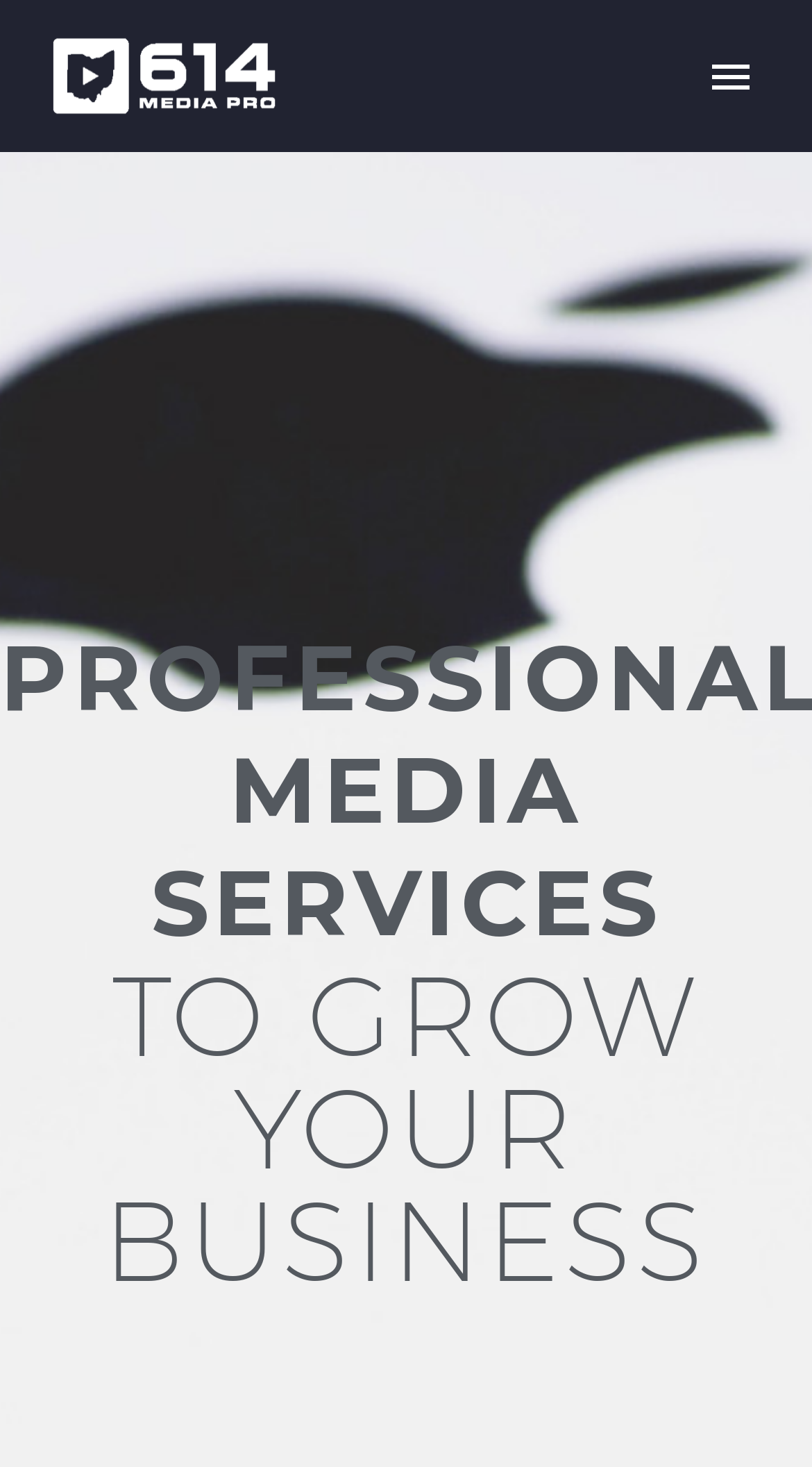Bounding box coordinates are specified in the format (top-left x, top-left y, bottom-right x, bottom-right y). All values are floating point numbers bounded between 0 and 1. Please provide the bounding box coordinate of the region this sentence describes: Our Work

[0.312, 0.136, 0.688, 0.17]